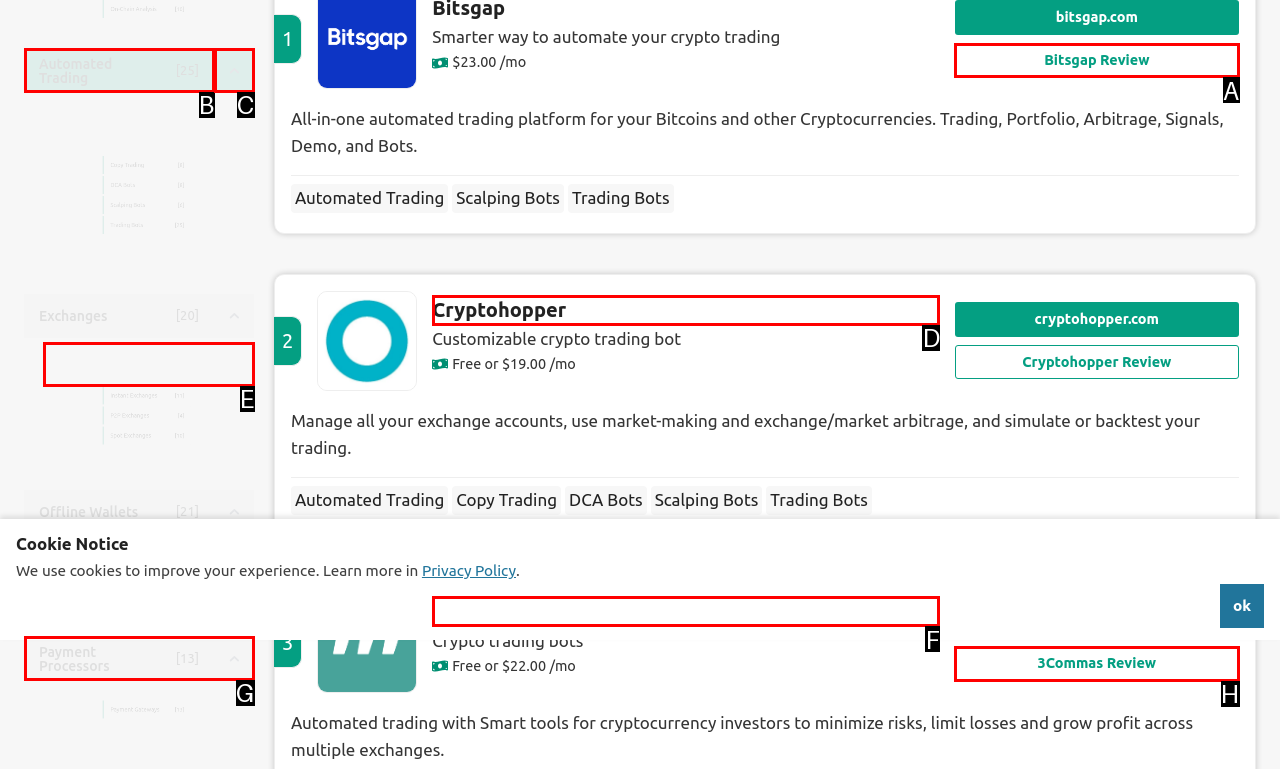Find the option that fits the given description: 3Commas
Answer with the letter representing the correct choice directly.

F